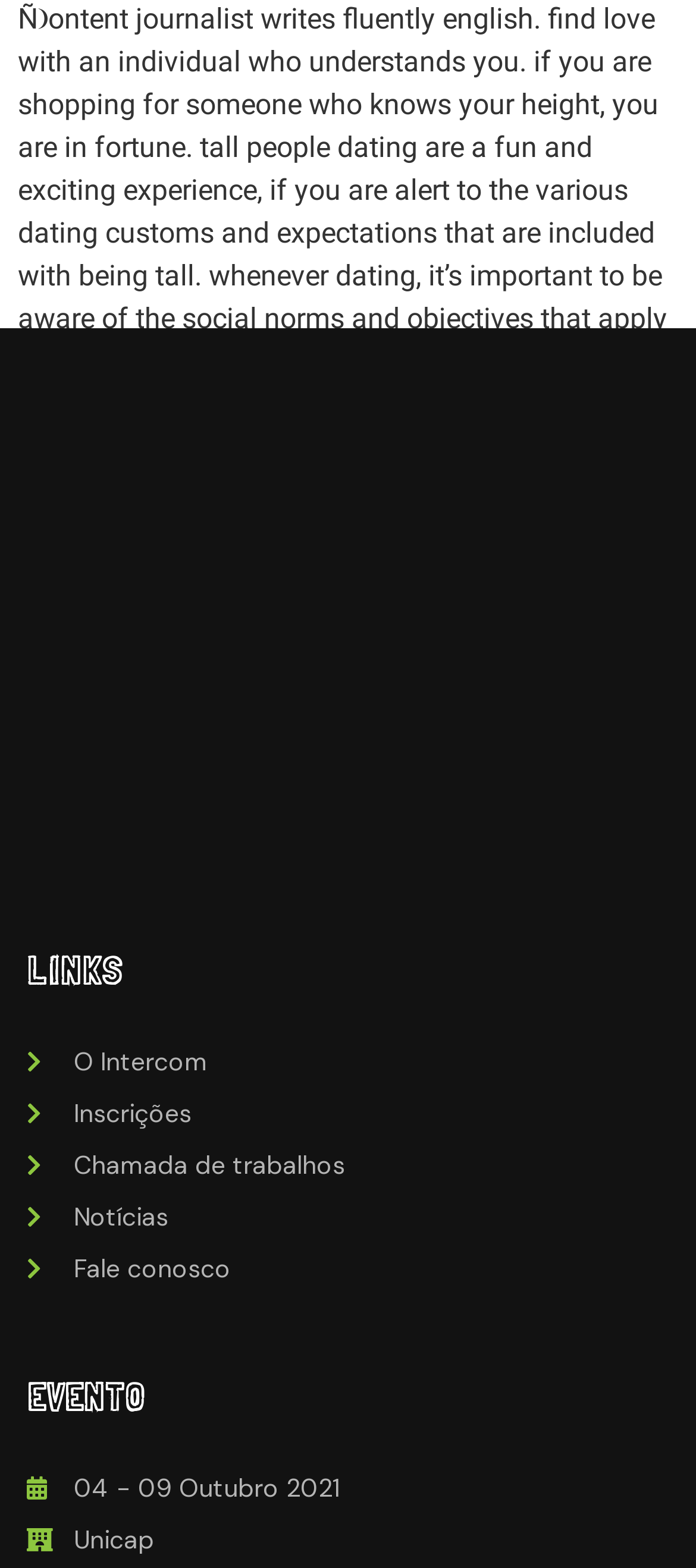Provide your answer in a single word or phrase: 
What is the second link under 'LINKS'?

Inscrições